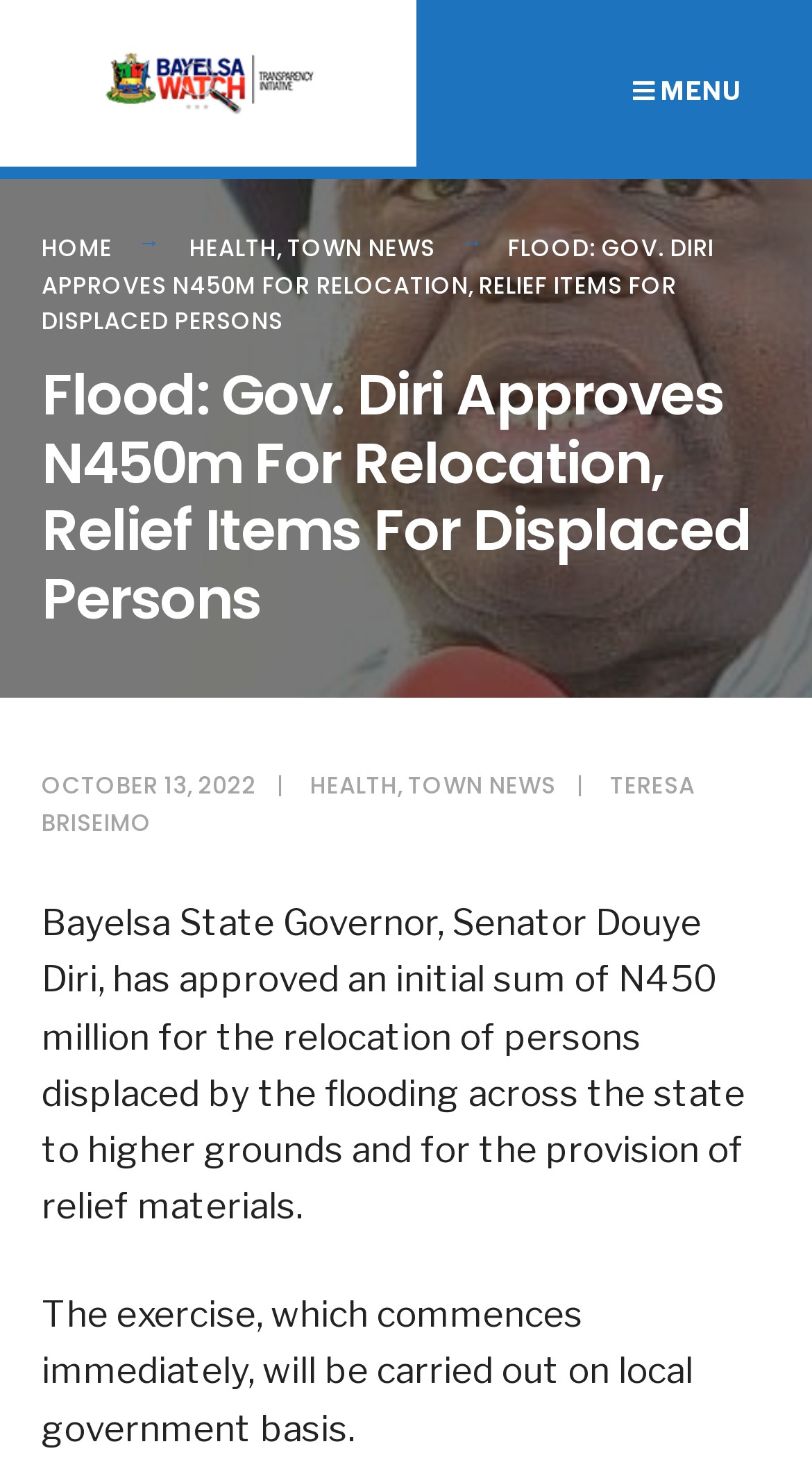Give the bounding box coordinates for this UI element: "Health". The coordinates should be four float numbers between 0 and 1, arranged as [left, top, right, bottom].

[0.382, 0.523, 0.49, 0.546]